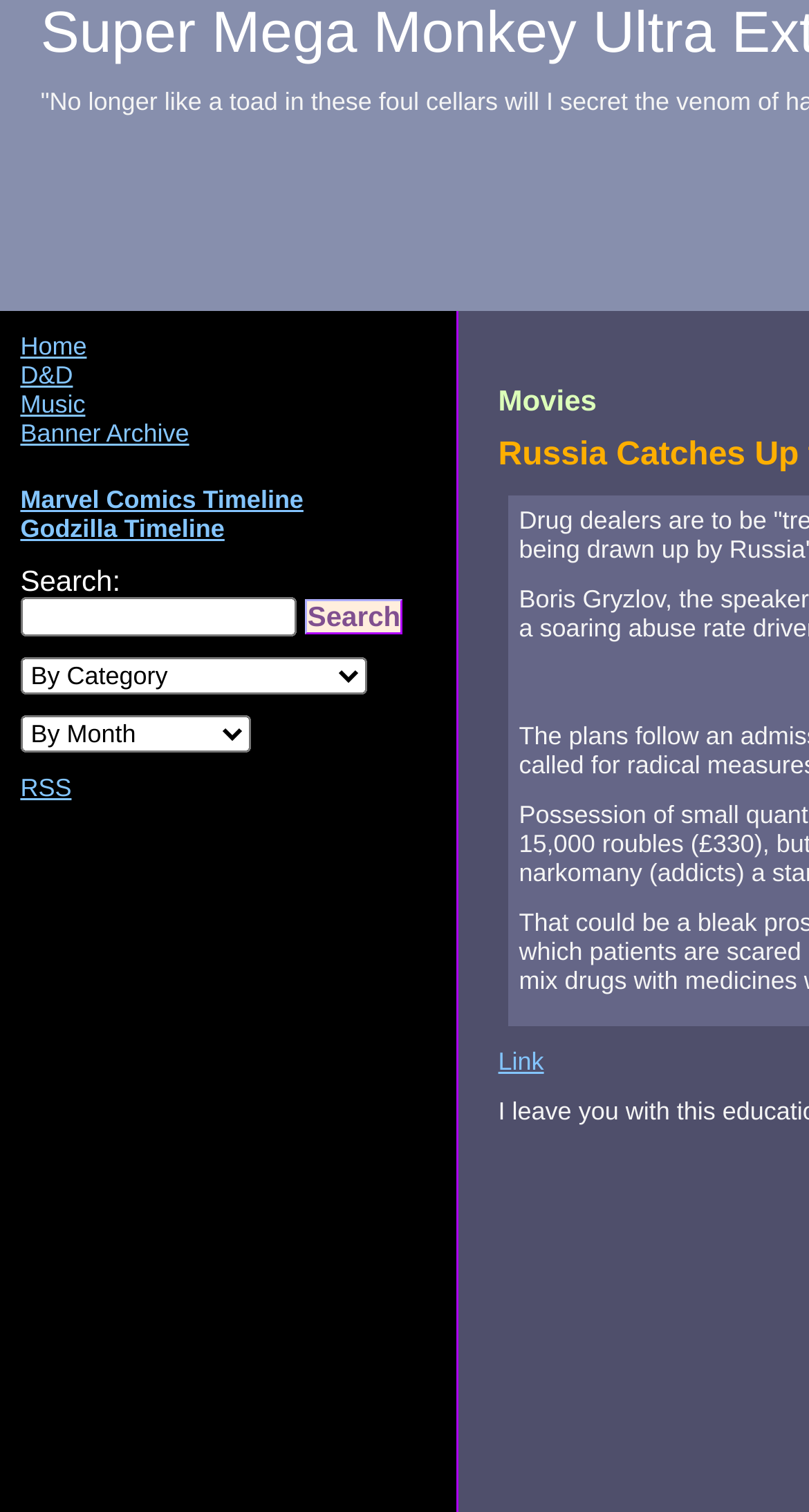Could you highlight the region that needs to be clicked to execute the instruction: "select an option from the first dropdown"?

[0.025, 0.435, 0.453, 0.459]